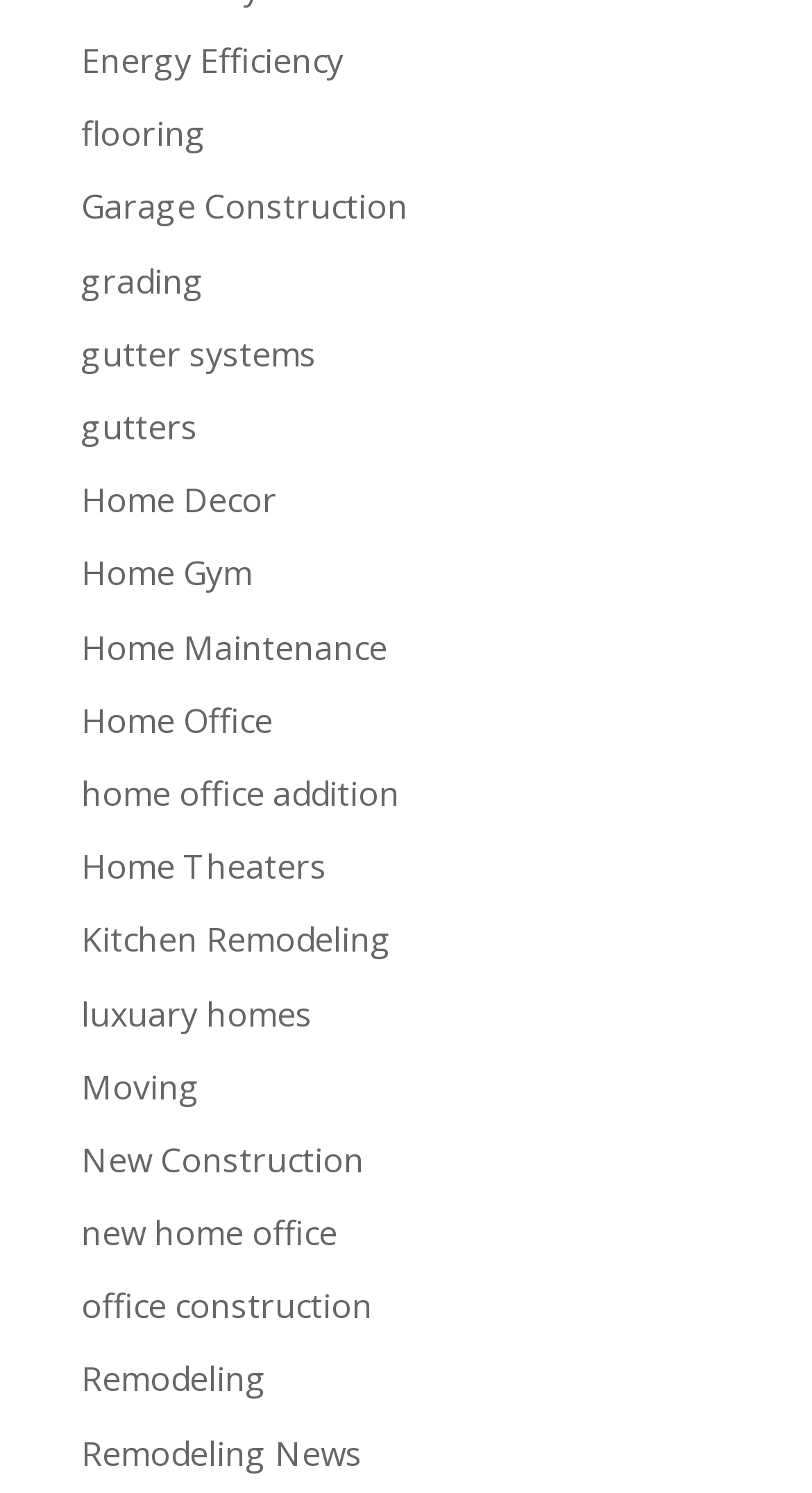Locate the bounding box coordinates of the area you need to click to fulfill this instruction: 'click on Energy Efficiency'. The coordinates must be in the form of four float numbers ranging from 0 to 1: [left, top, right, bottom].

[0.1, 0.025, 0.423, 0.056]